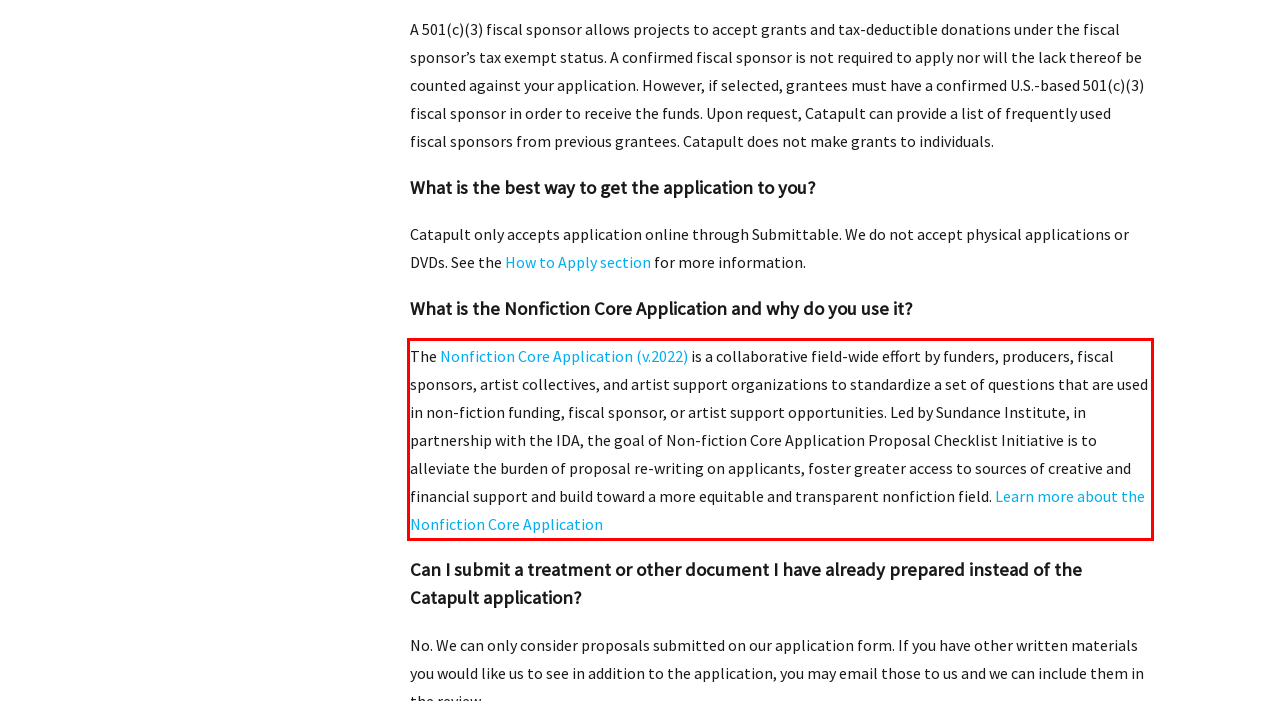Please look at the webpage screenshot and extract the text enclosed by the red bounding box.

The Nonfiction Core Application (v.2022) is a collaborative field-wide effort by funders, producers, fiscal sponsors, artist collectives, and artist support organizations to standardize a set of questions that are used in non-fiction funding, fiscal sponsor, or artist support opportunities. Led by Sundance Institute, in partnership with the IDA, the goal of Non-fiction Core Application Proposal Checklist Initiative is to alleviate the burden of proposal re-writing on applicants, foster greater access to sources of creative and financial support and build toward a more equitable and transparent nonfiction field. Learn more about the Nonfiction Core Application